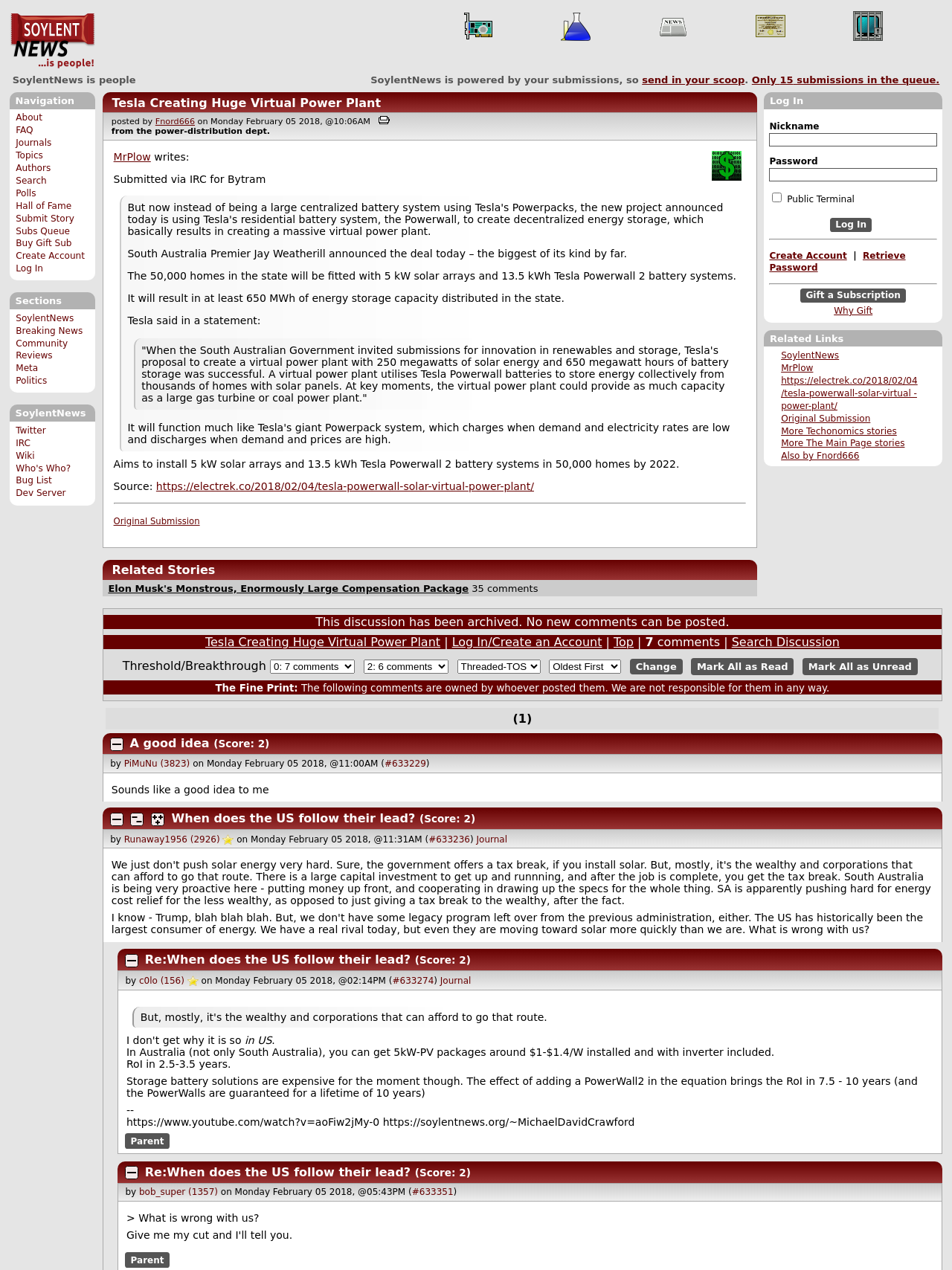Look at the image and answer the question in detail:
What is the current submission queue status?

I found a link 'Only 15 submissions in the queue.', which suggests that there are currently 15 submissions in the queue.